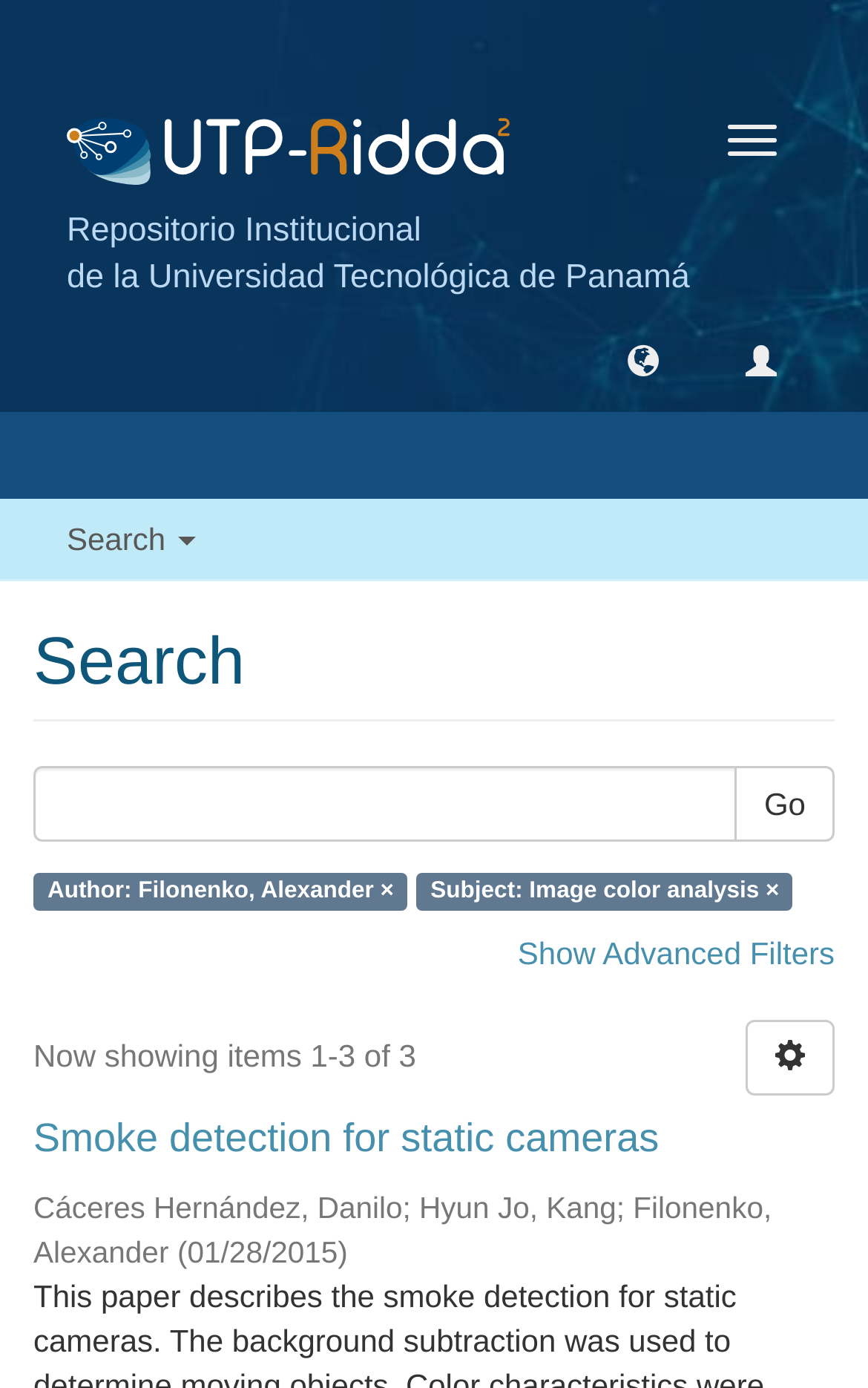How many authors are listed for the first search result?
Kindly answer the question with as much detail as you can.

I counted the number of authors listed for the first search result, which are 'Cáceres Hernández, Danilo', 'Hyun Jo, Kang', and 'Filonenko, Alexander'.